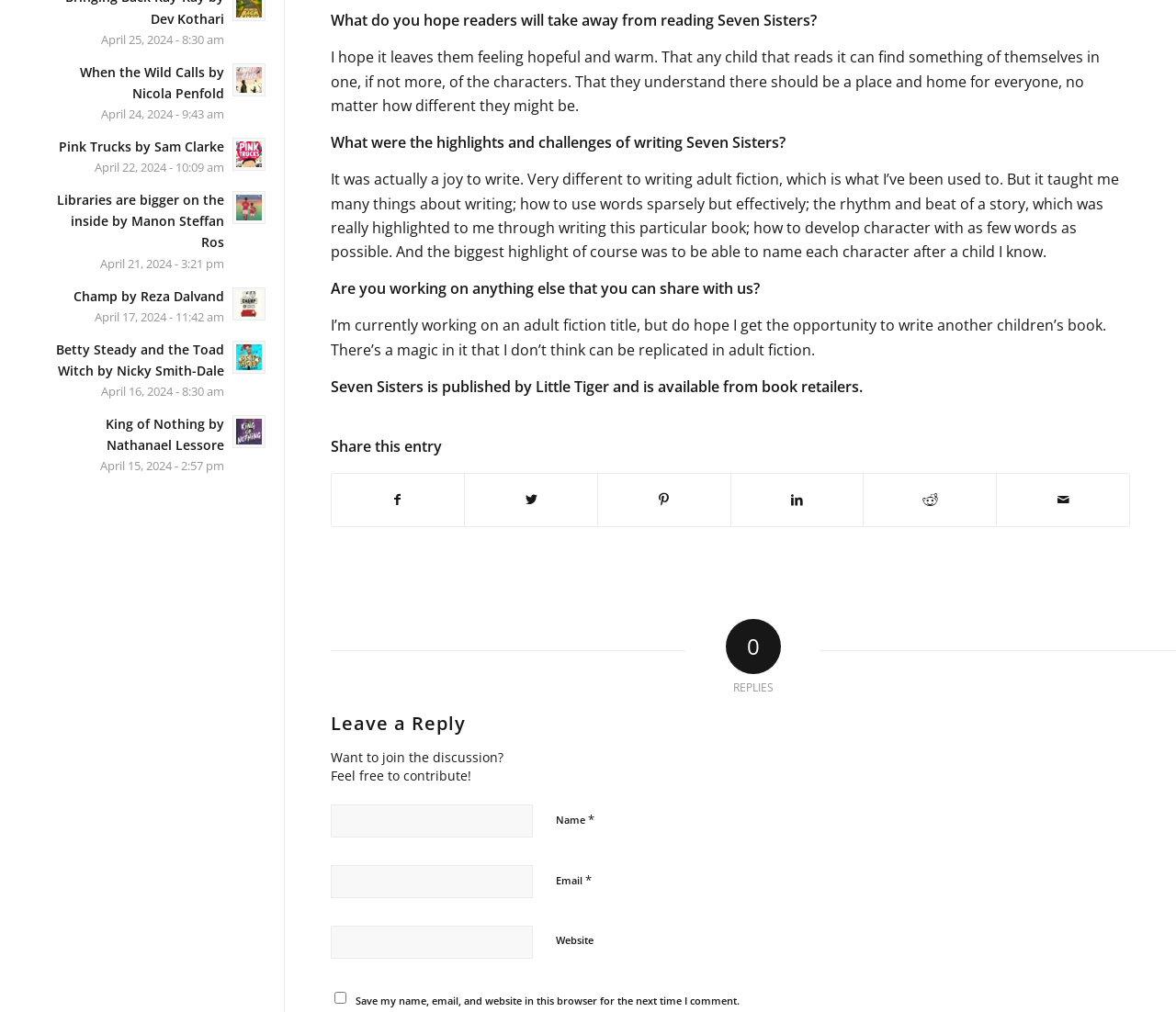Can you find the bounding box coordinates of the area I should click to execute the following instruction: "Enter your name"?

[0.281, 0.795, 0.453, 0.827]